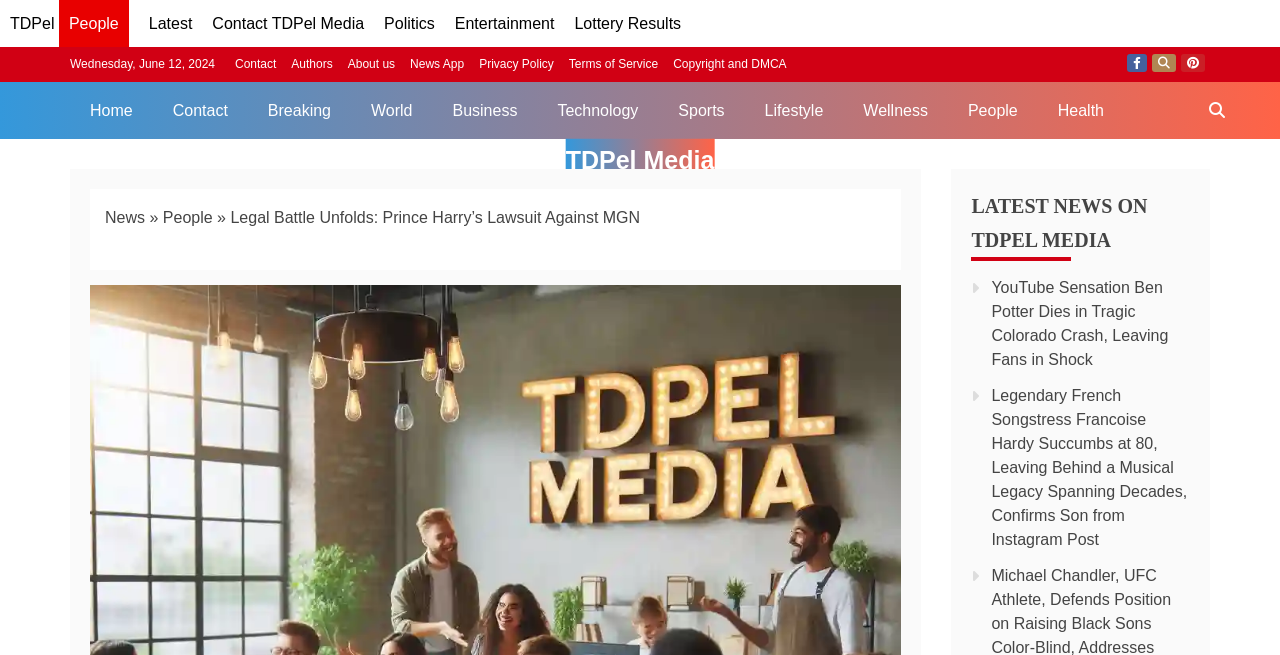Can you find and provide the title of the webpage?

Legal Battle Unfolds: Prince Harry’s Lawsuit Against MGN